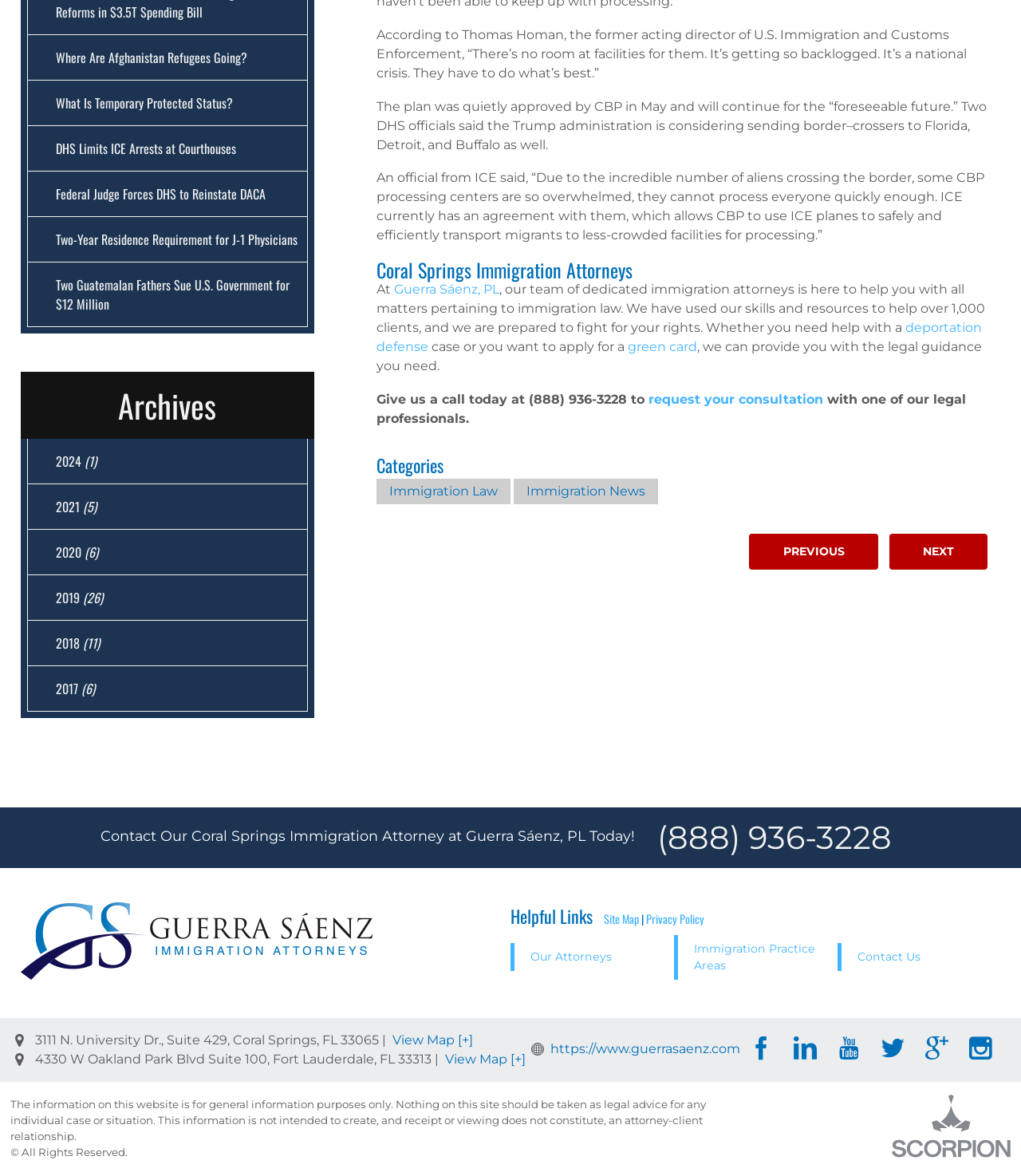What is the address of the Coral Springs office?
Please respond to the question thoroughly and include all relevant details.

The address of the Coral Springs office can be found at the bottom of the webpage. It is listed as '3111 N. University Dr., Suite 429, Coral Springs, FL 33065'.